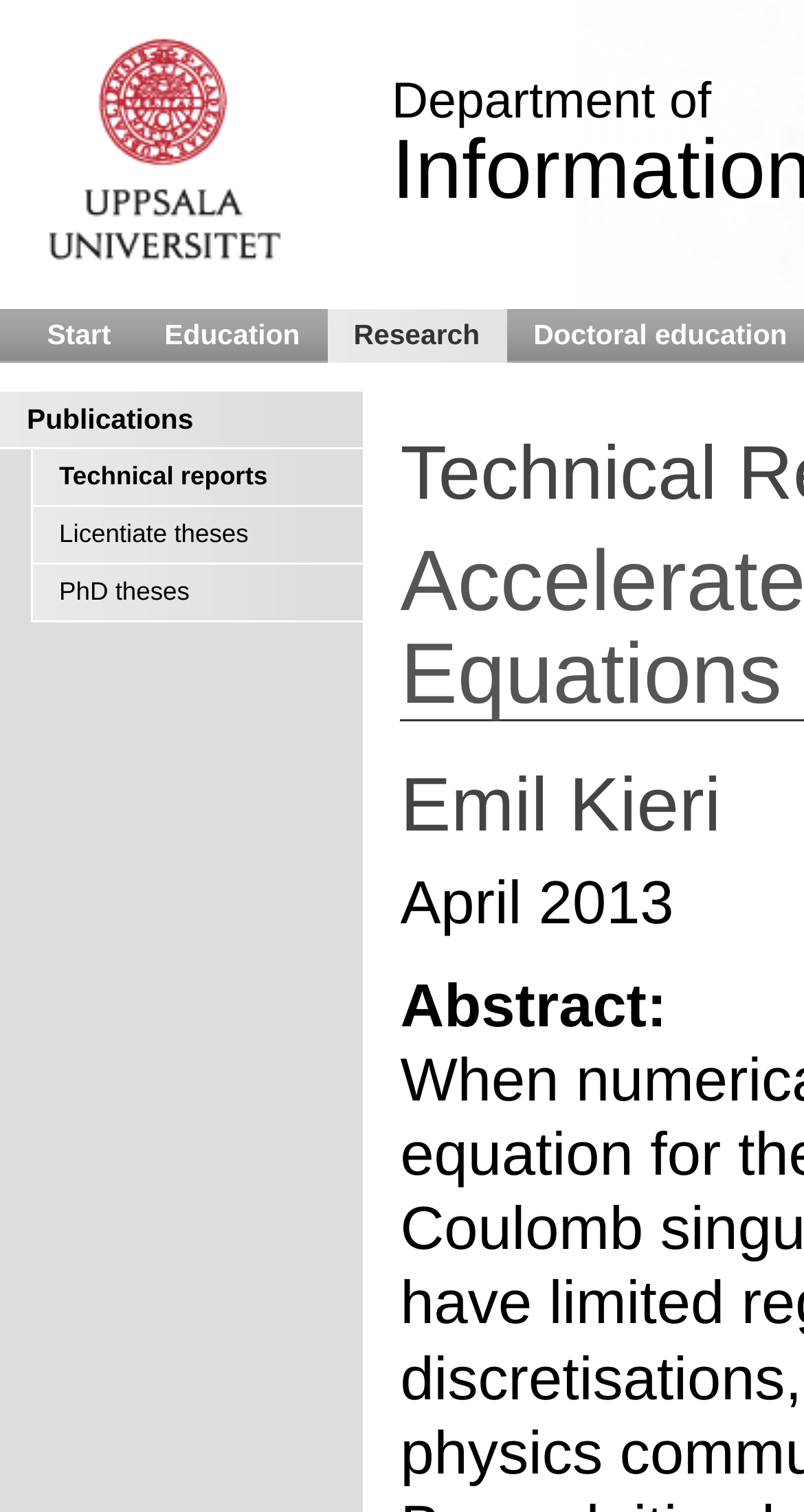Predict the bounding box of the UI element that fits this description: "Research".

[0.406, 0.204, 0.63, 0.24]